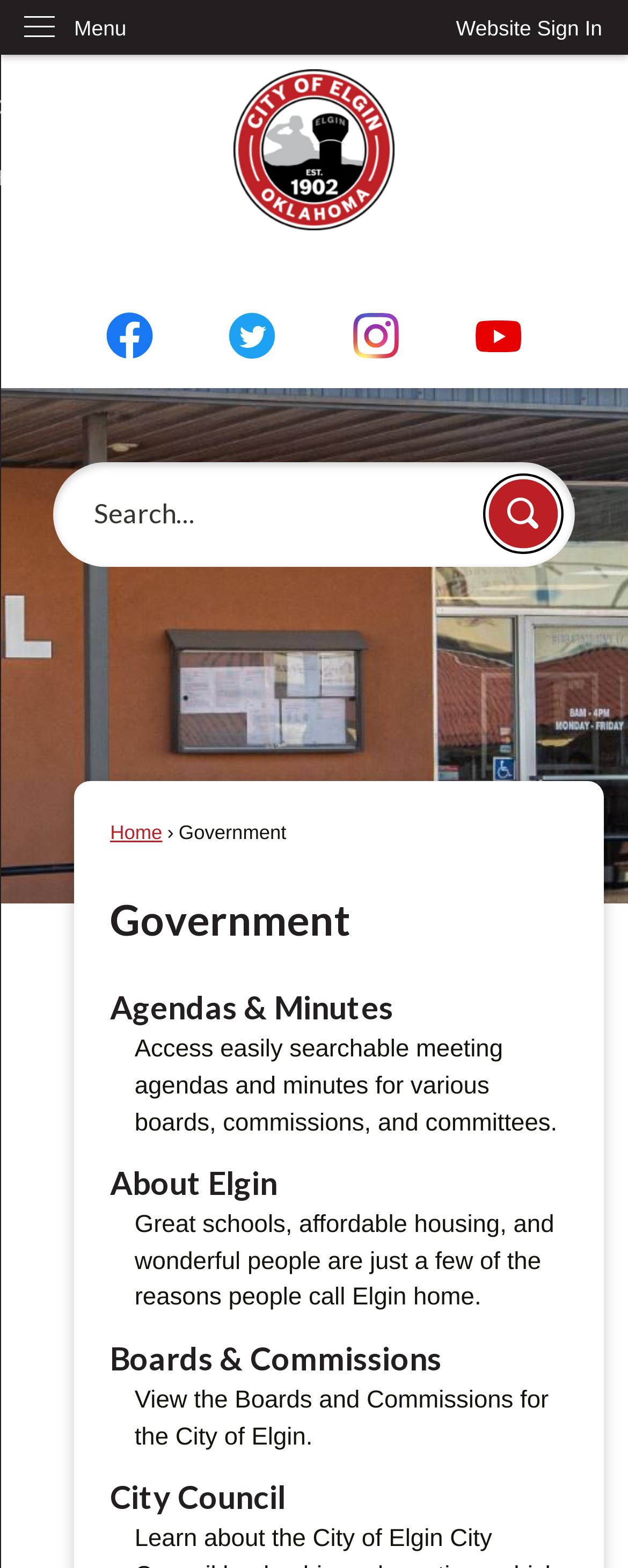What is the purpose of the search region?
Using the details from the image, give an elaborate explanation to answer the question.

I found a region on the webpage labeled as 'Search' which contains a textbox and a search button, indicating that it is used to search the website for specific content.